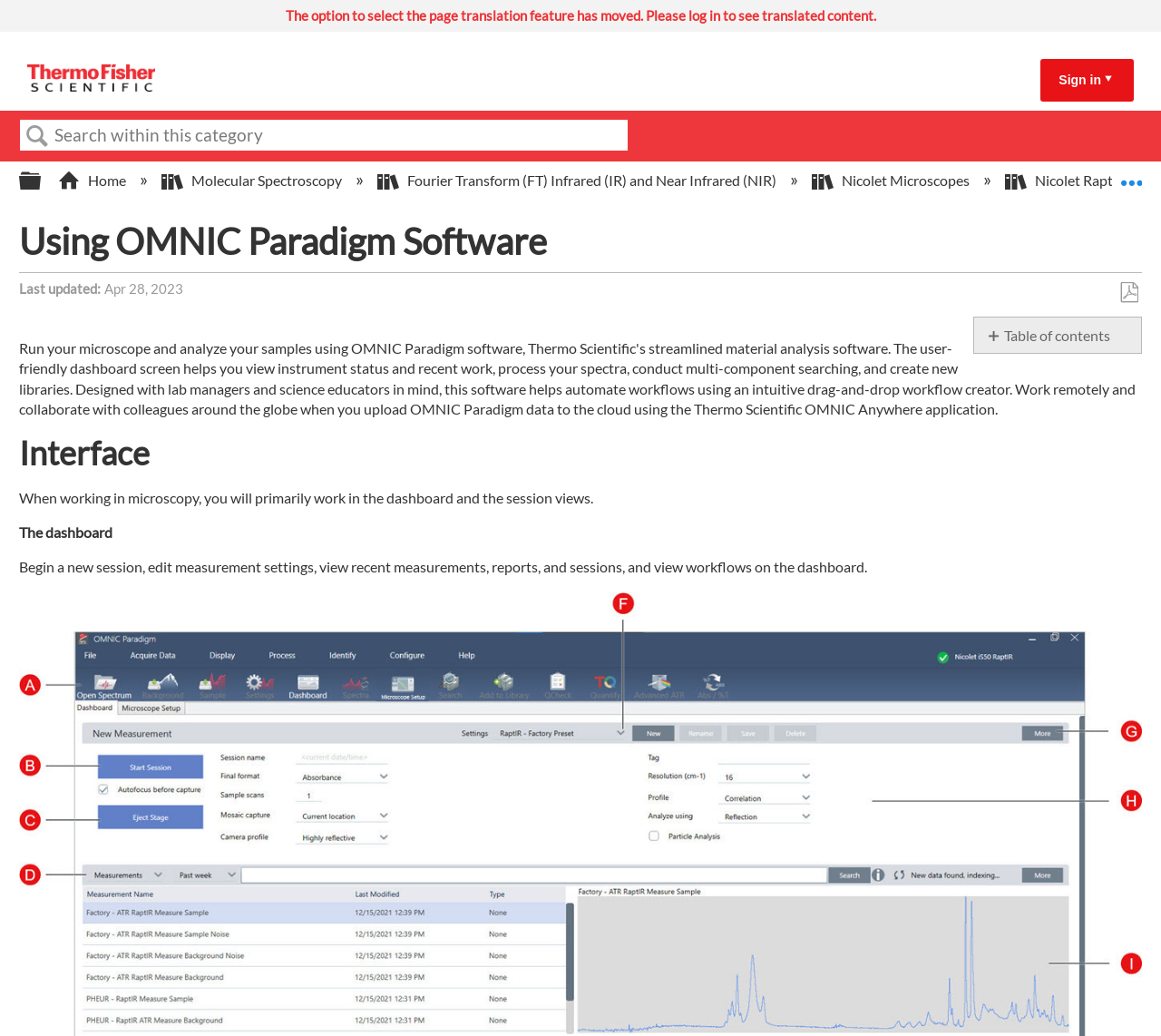What is the name of the software being used?
Examine the image closely and answer the question with as much detail as possible.

The webpage title is 'Using OMNIC Paradigm Software - Thermo Fisher Scientific', which indicates that the software being used is OMNIC Paradigm Software.